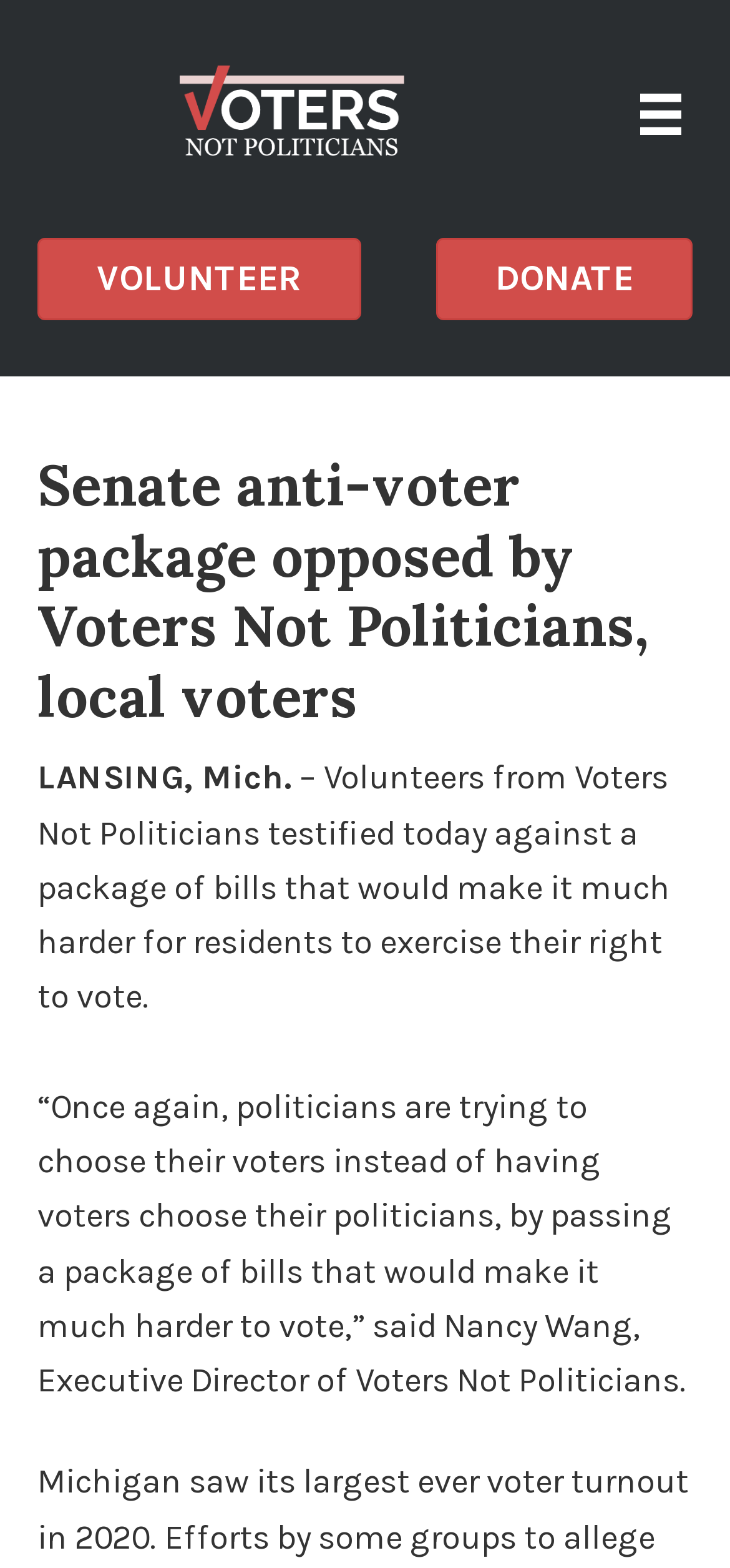Provide a brief response using a word or short phrase to this question:
What is the purpose of the 'Skip to main content' link?

To skip to main content